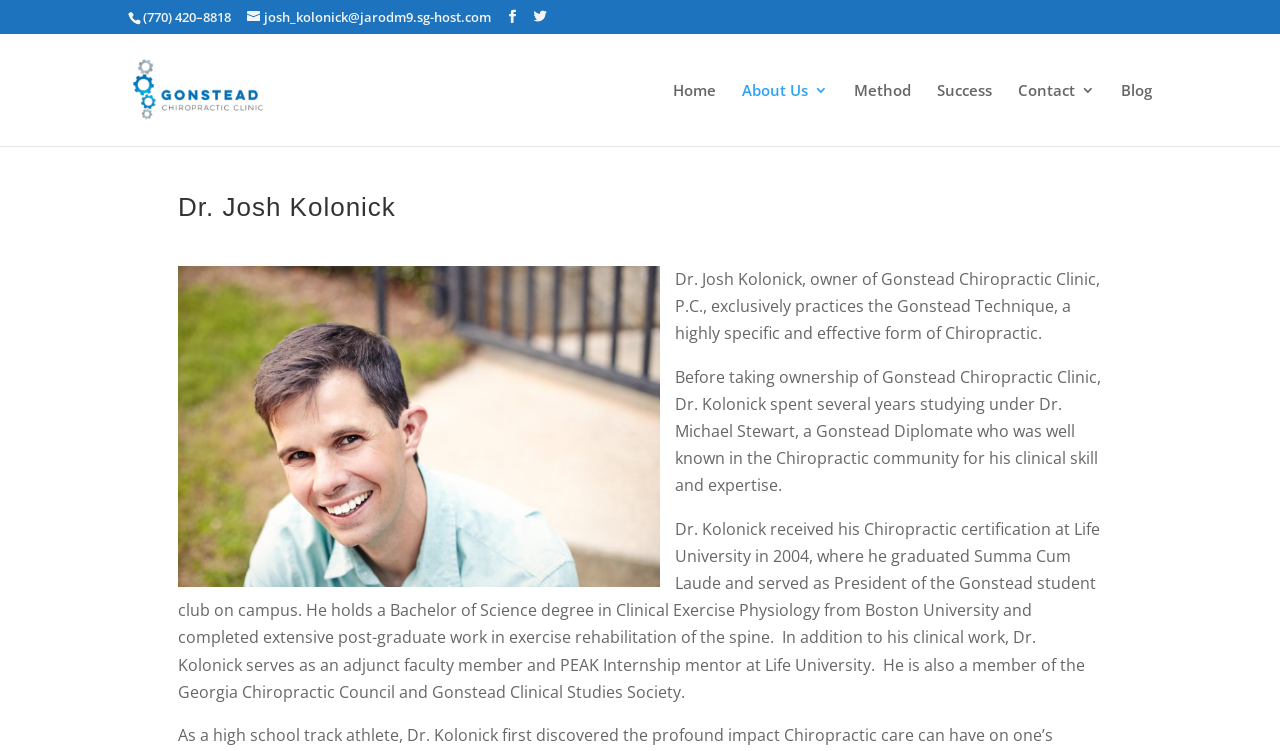What is the phone number of the clinic?
Using the image, provide a detailed and thorough answer to the question.

I found the phone number by looking at the top section of the webpage, where I saw a static text element with the phone number (770) 420–8818.